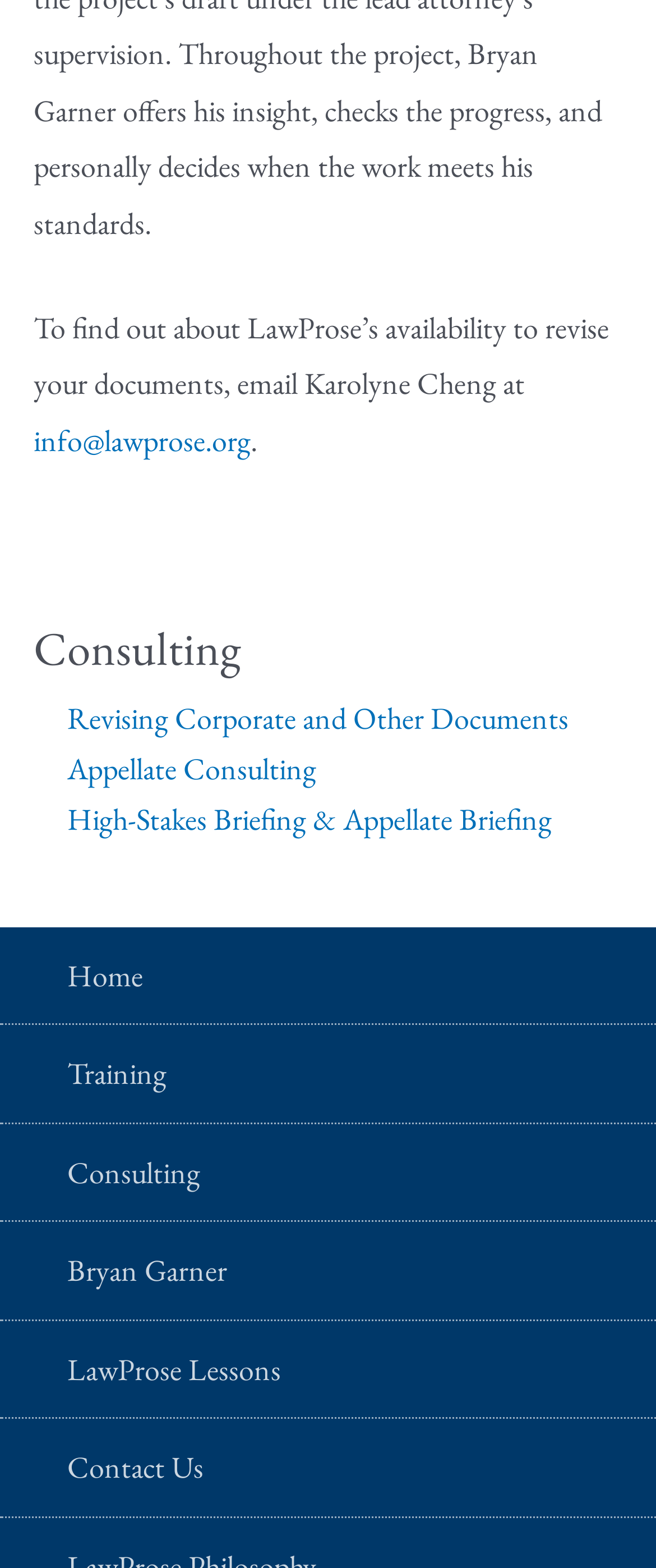How many links are there in the navigation menu?
Use the image to answer the question with a single word or phrase.

7